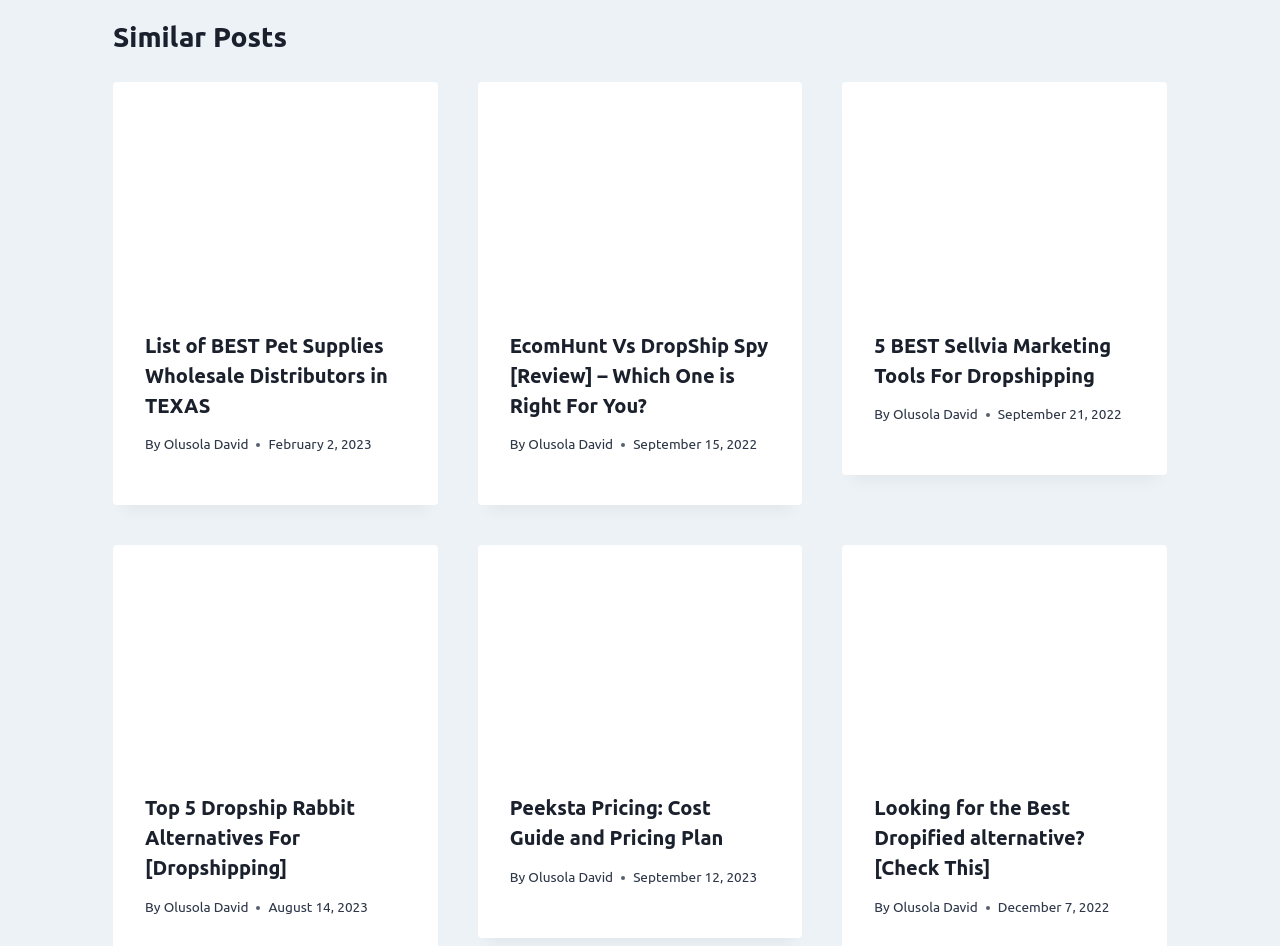Please determine the bounding box coordinates of the element to click in order to execute the following instruction: "Check the pricing guide and plan of Peeksta". The coordinates should be four float numbers between 0 and 1, specified as [left, top, right, bottom].

[0.373, 0.576, 0.627, 0.805]